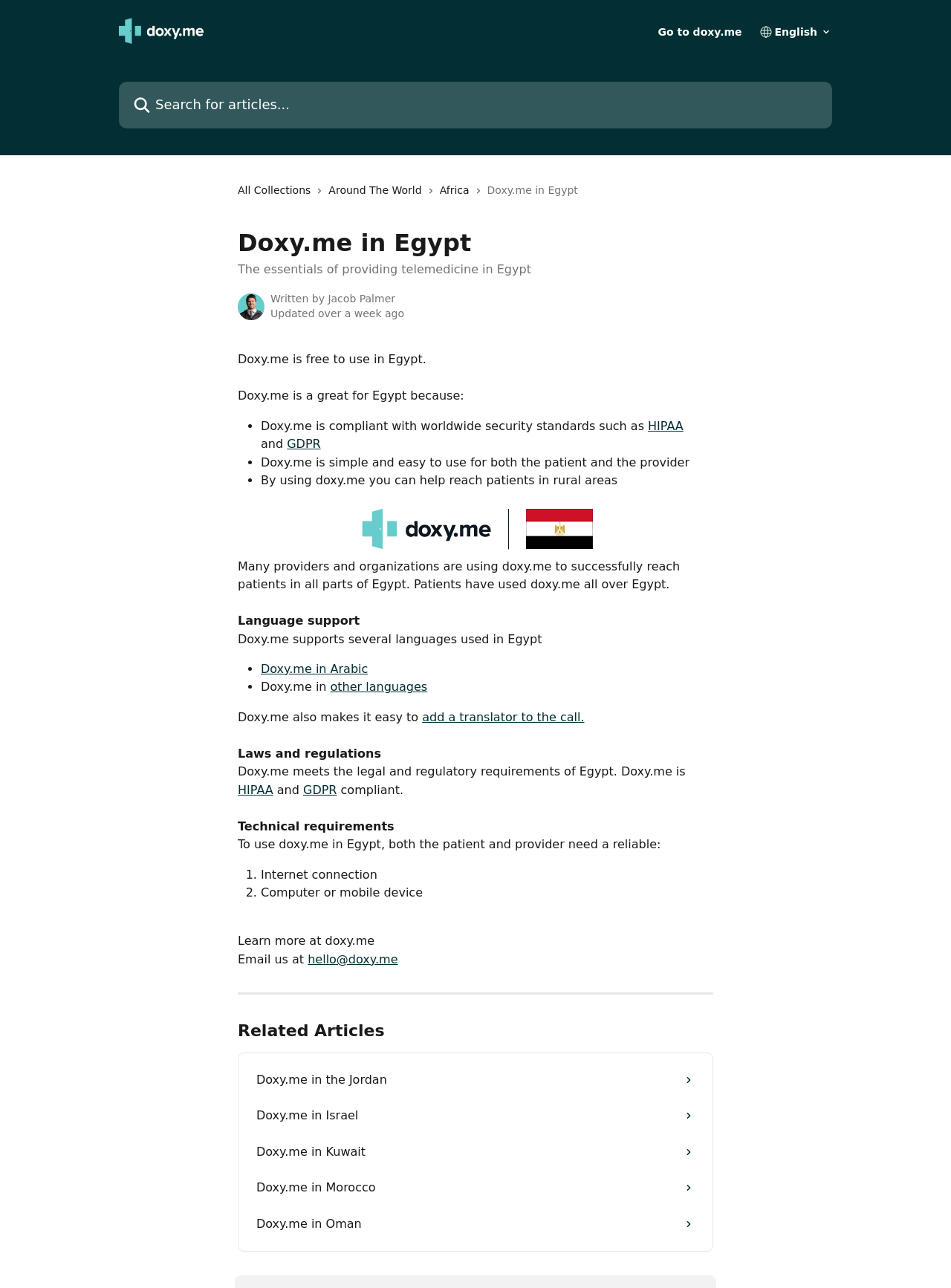Using a single word or phrase, answer the following question: 
Can a translator be added to the call on Doxy.me?

Yes